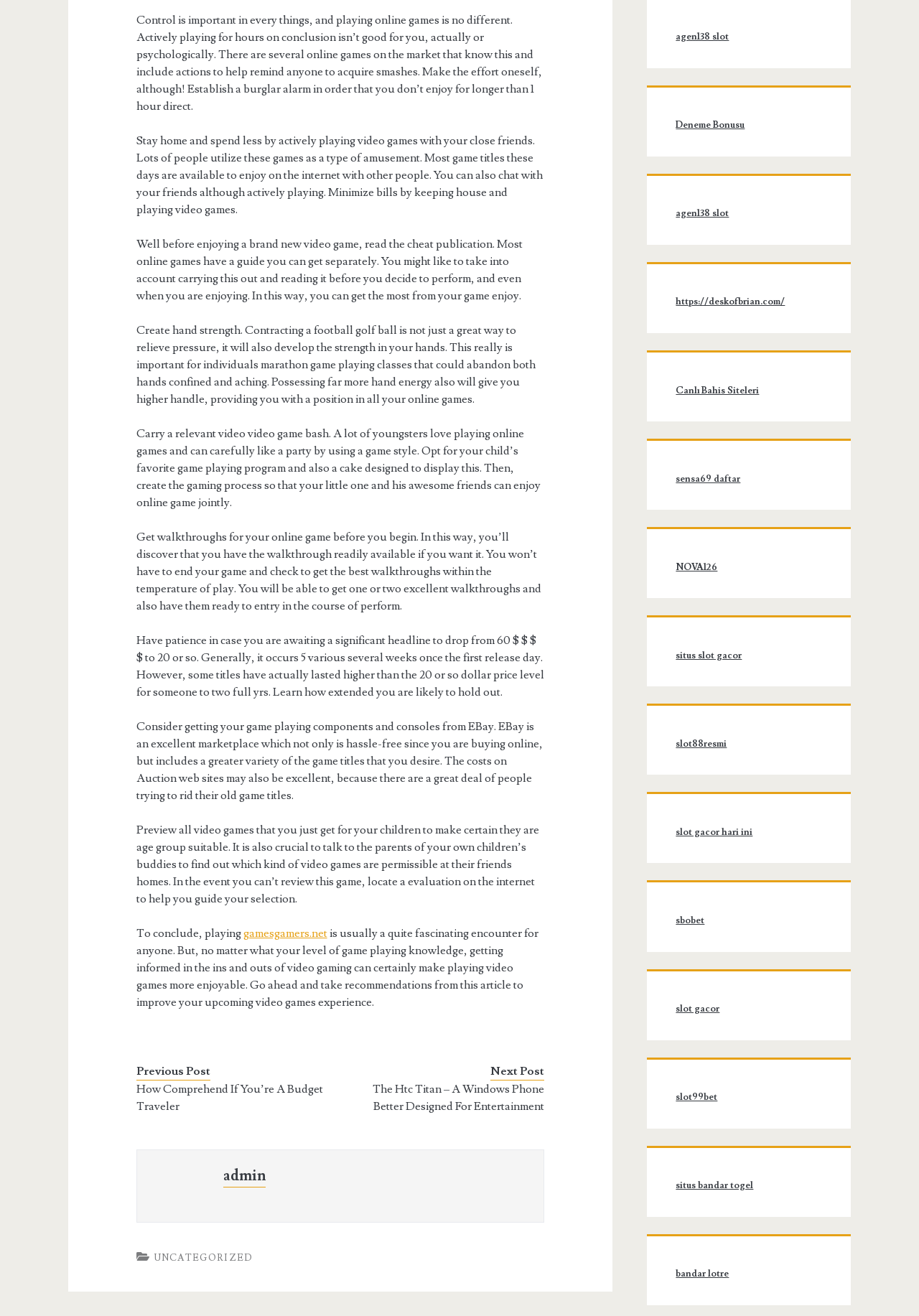Locate the bounding box coordinates of the clickable region necessary to complete the following instruction: "Click the link to gamesgamers.net". Provide the coordinates in the format of four float numbers between 0 and 1, i.e., [left, top, right, bottom].

[0.265, 0.704, 0.356, 0.715]